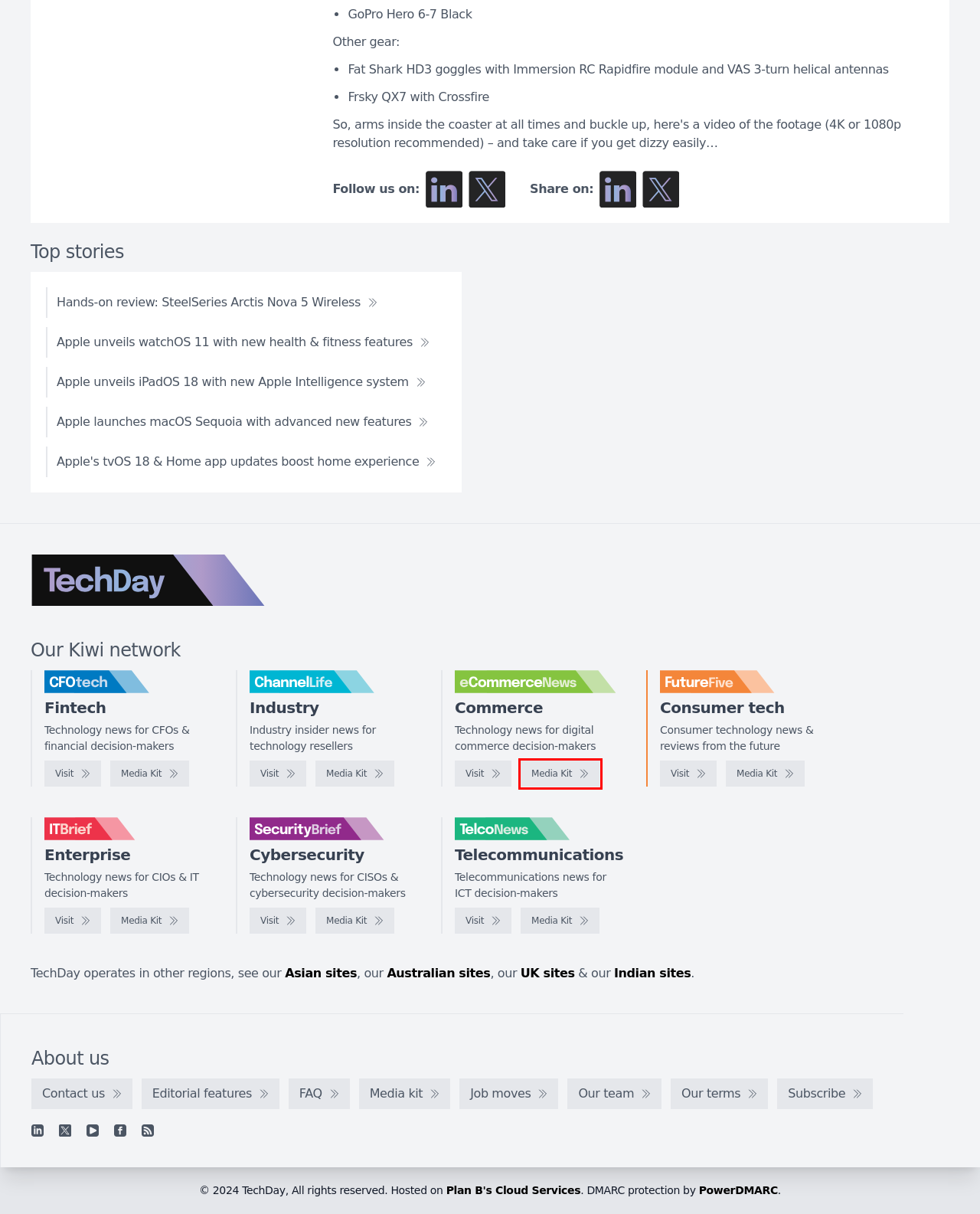Provided is a screenshot of a webpage with a red bounding box around an element. Select the most accurate webpage description for the page that appears after clicking the highlighted element. Here are the candidates:
A. SecurityBrief New Zealand - Media kit
B. SecurityBrief New Zealand - Technology news for CISOs & cybersecurity decision-makers
C. TechDay Australia - Australia's technology news network
D. TechDay UK - The United Kingdom's, technology news network
E. CFOtech New Zealand - Technology news for CFOs & financial decision-makers
F. eCommerceNews New Zealand - Media kit
G. eCommerceNews New Zealand - Technology news for digital commerce decision-makers
H. IT Brief New Zealand - Media kit

F